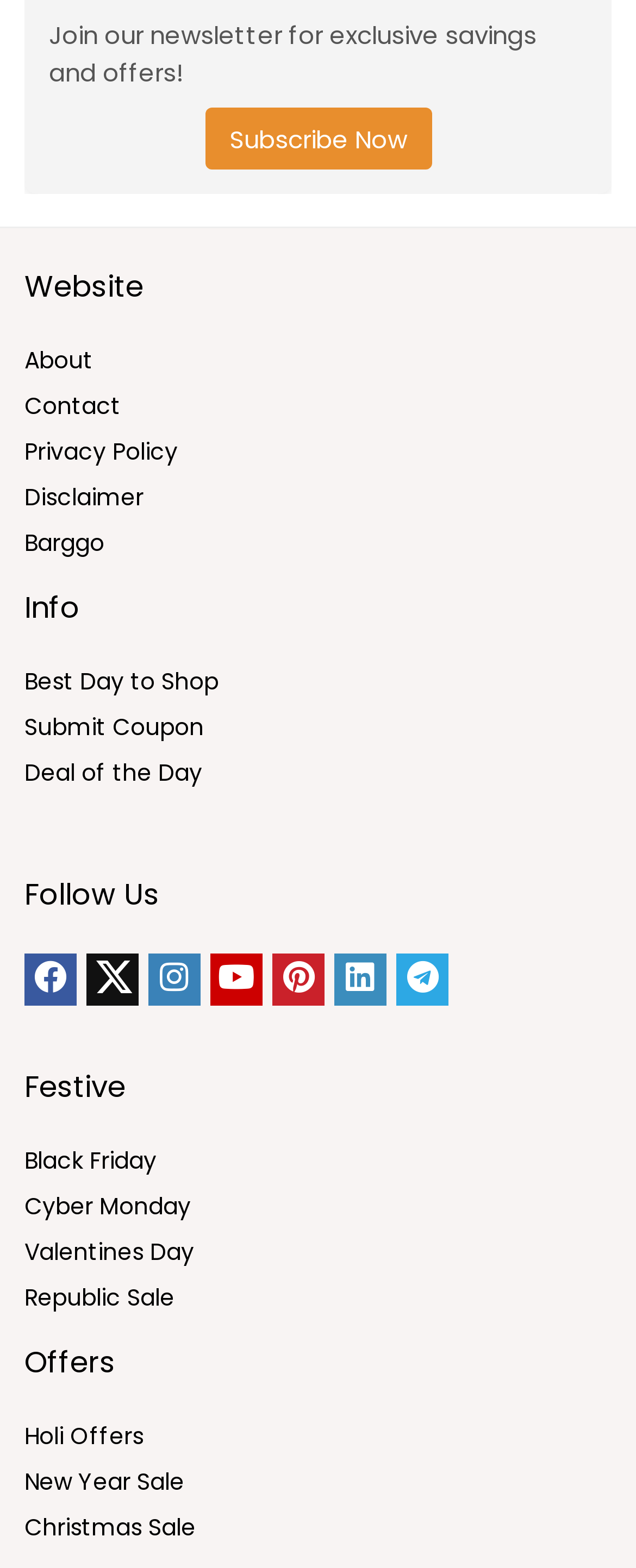Refer to the image and provide an in-depth answer to the question: 
What is the theme of the 'Festive' section?

The 'Festive' section contains links to pages such as 'Black Friday', 'Cyber Monday', 'Valentines Day', and 'Christmas Sale', which suggests that it is related to holidays and celebrations.